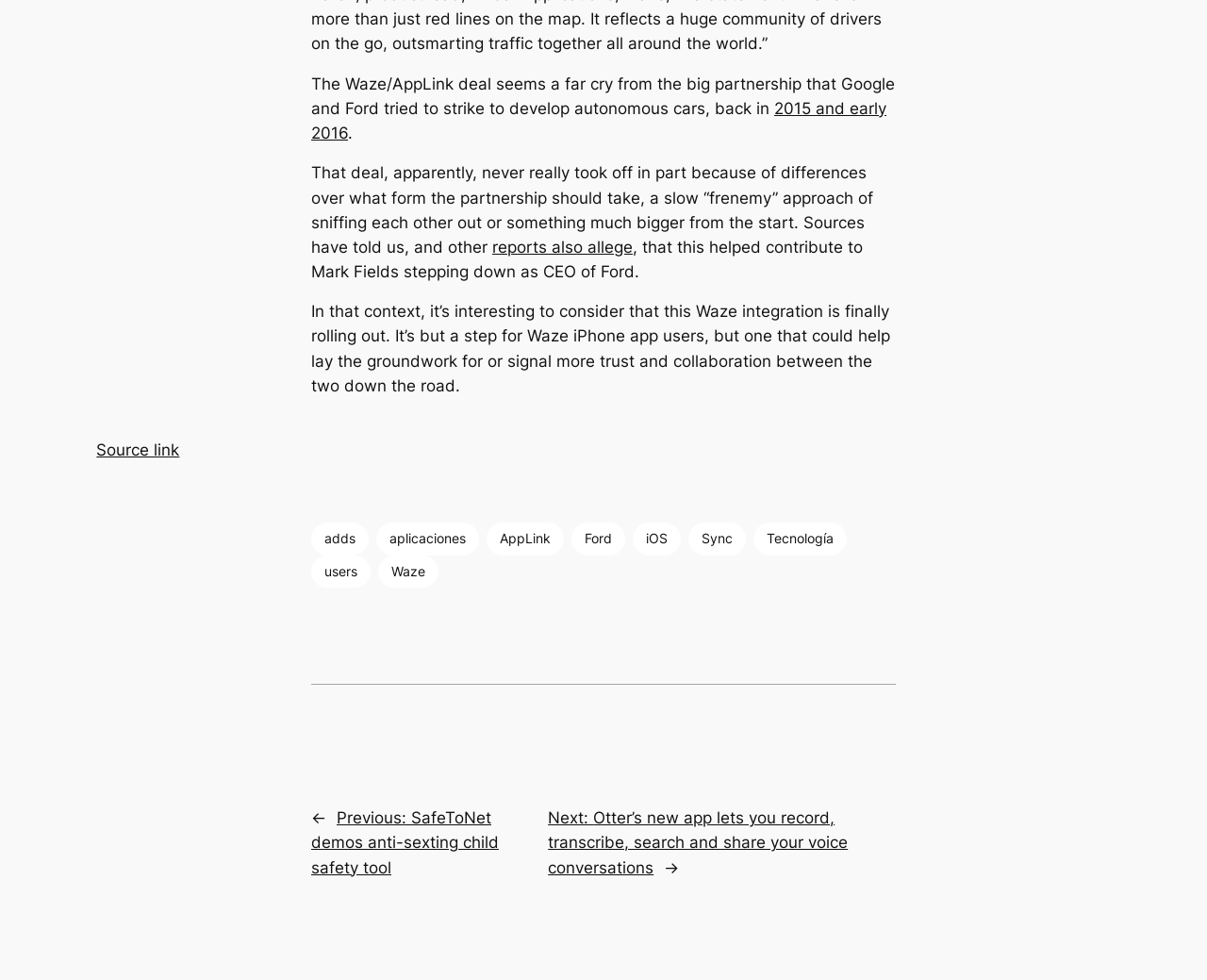Given the webpage screenshot, identify the bounding box of the UI element that matches this description: "2015 and early 2016".

[0.258, 0.101, 0.734, 0.145]